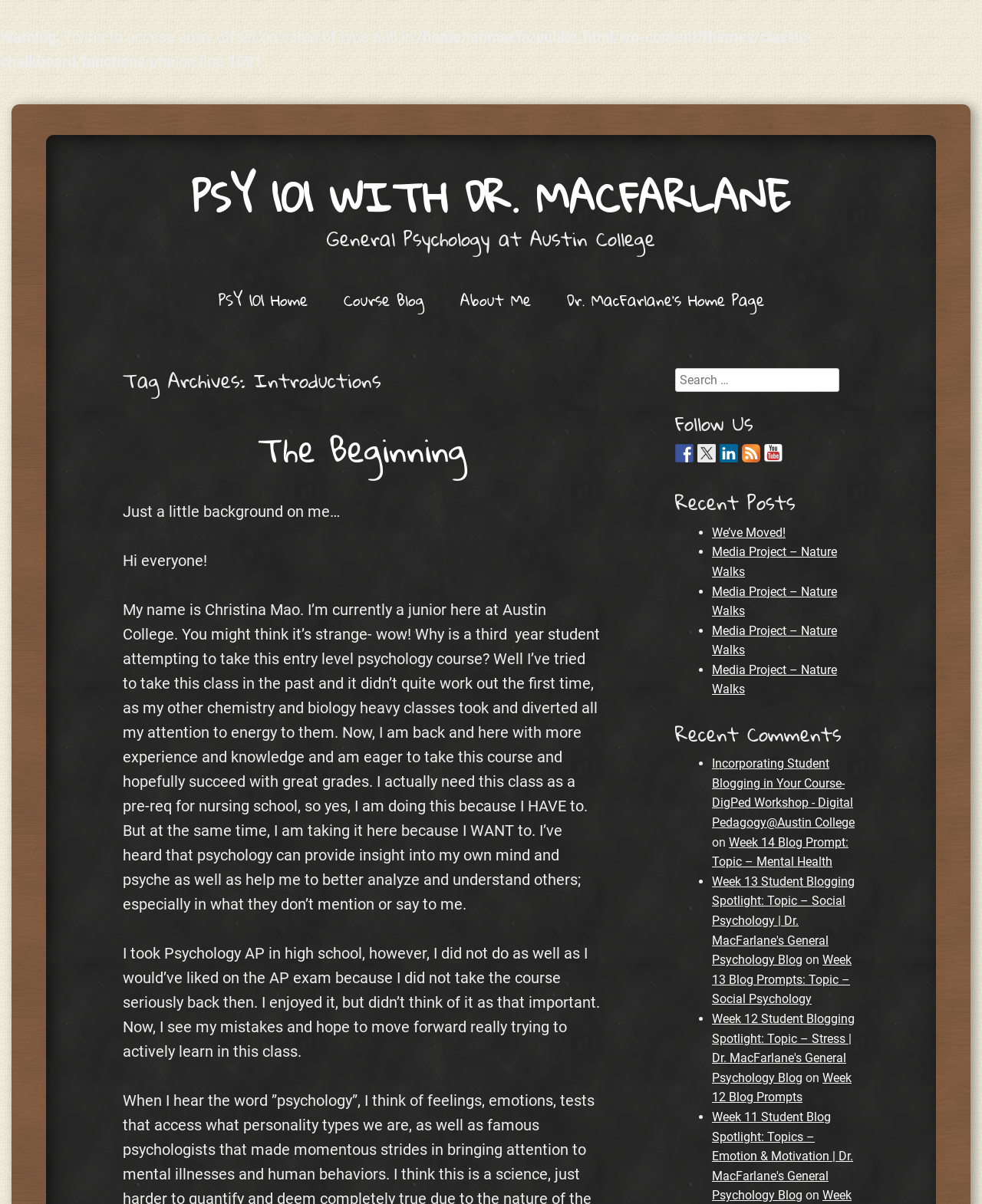What is the purpose of the course for the author of the blog post 'The Beginning'?
Can you give a detailed and elaborate answer to the question?

The author mentions that they need this class as a pre-req for nursing school, and they are taking it because they HAVE to, but also because they WANT to.